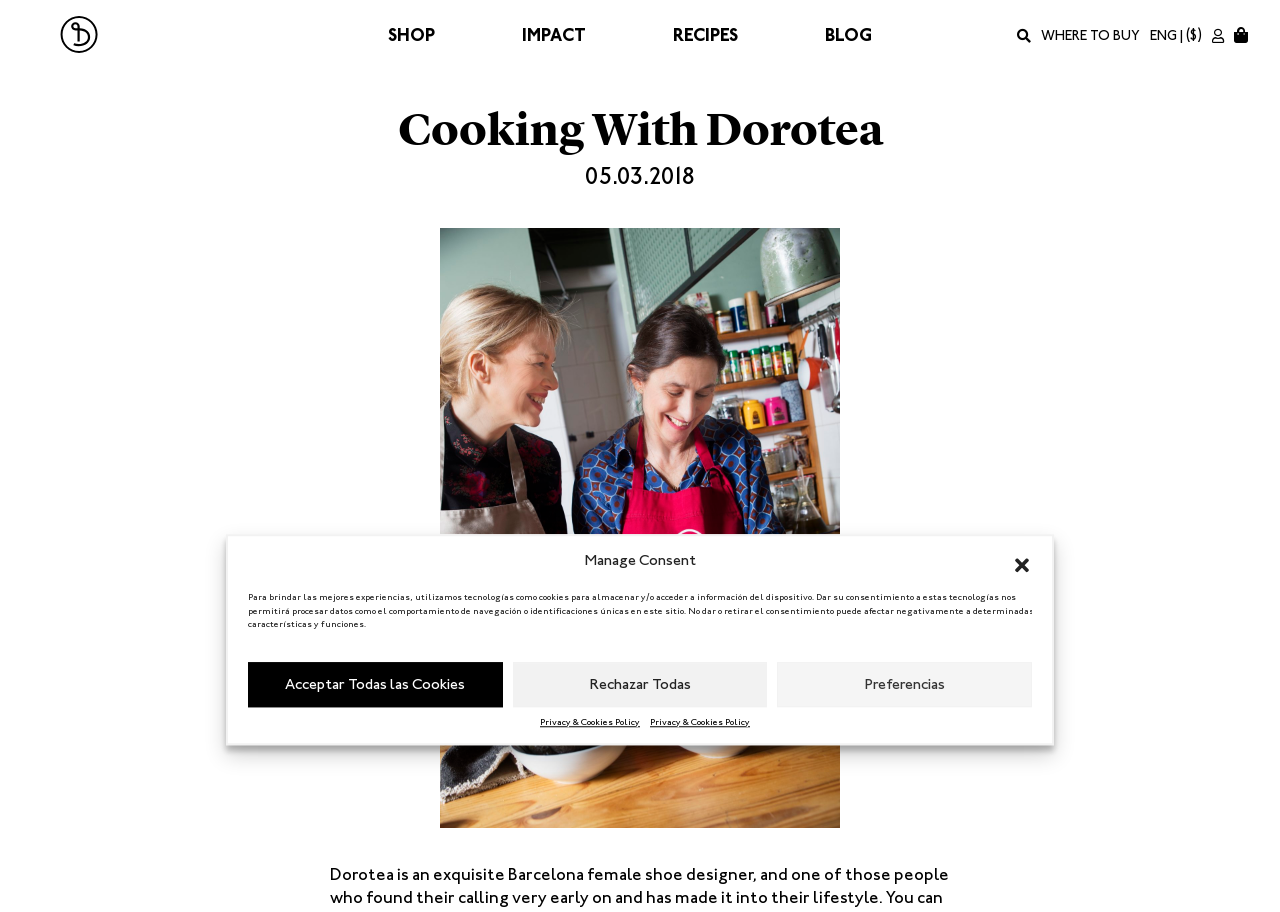Given the element description Privacy & Cookies Policy, specify the bounding box coordinates of the corresponding UI element in the format (top-left x, top-left y, bottom-right x, bottom-right y). All values must be between 0 and 1.

[0.422, 0.786, 0.5, 0.799]